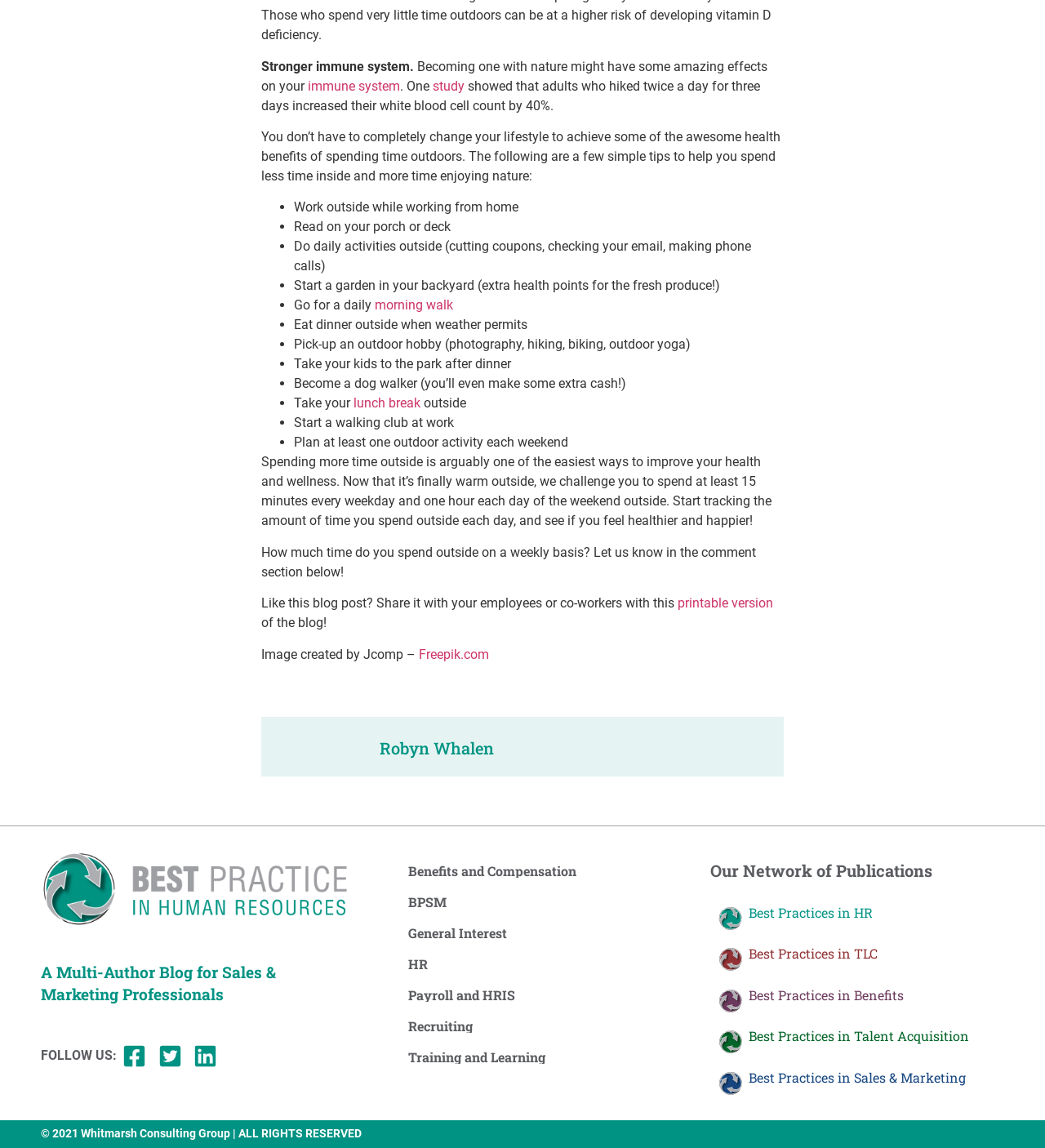Pinpoint the bounding box coordinates of the area that should be clicked to complete the following instruction: "Read more about Benefits and Compensation". The coordinates must be given as four float numbers between 0 and 1, i.e., [left, top, right, bottom].

[0.391, 0.753, 0.633, 0.765]